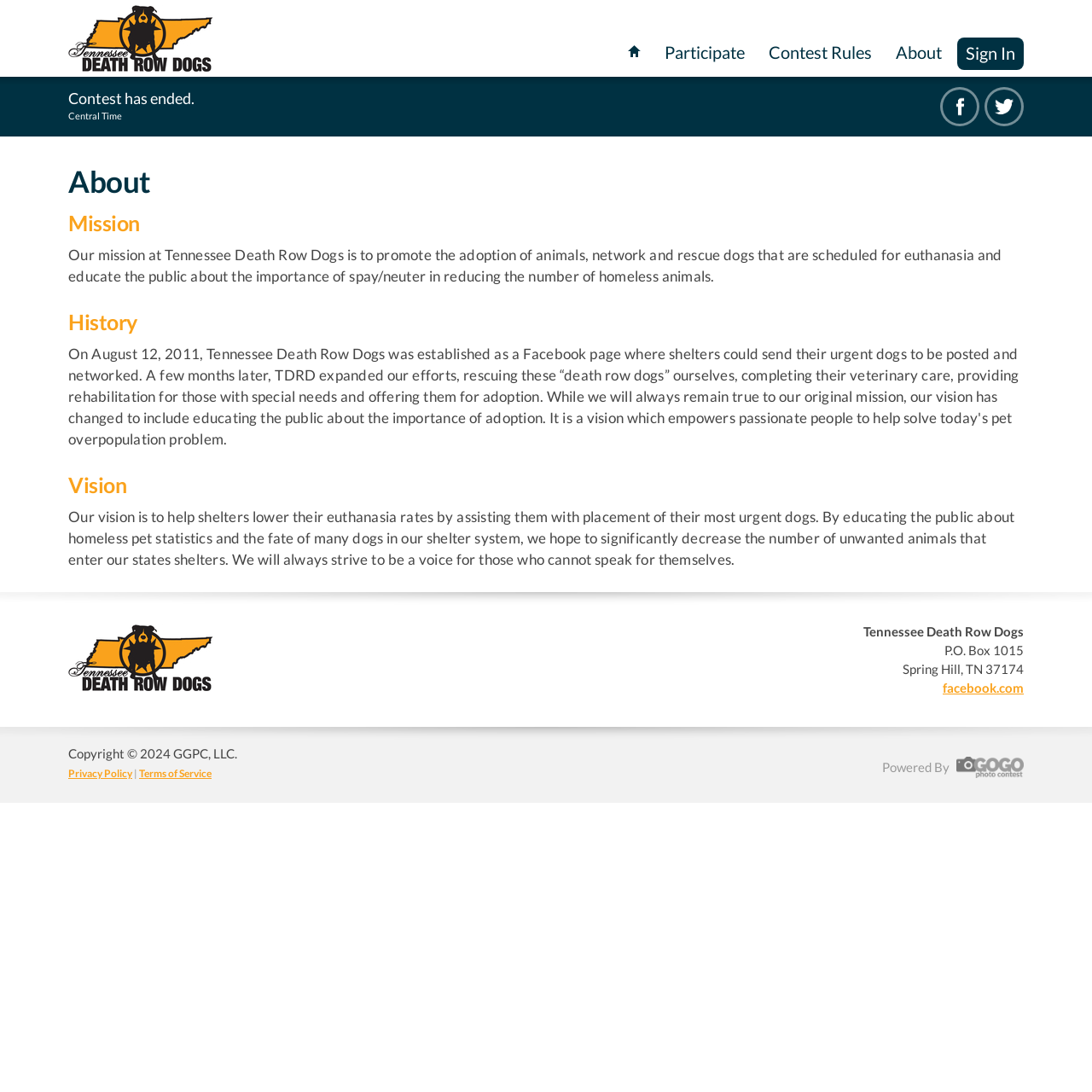Provide a one-word or short-phrase response to the question:
What is the status of the contest?

Ended